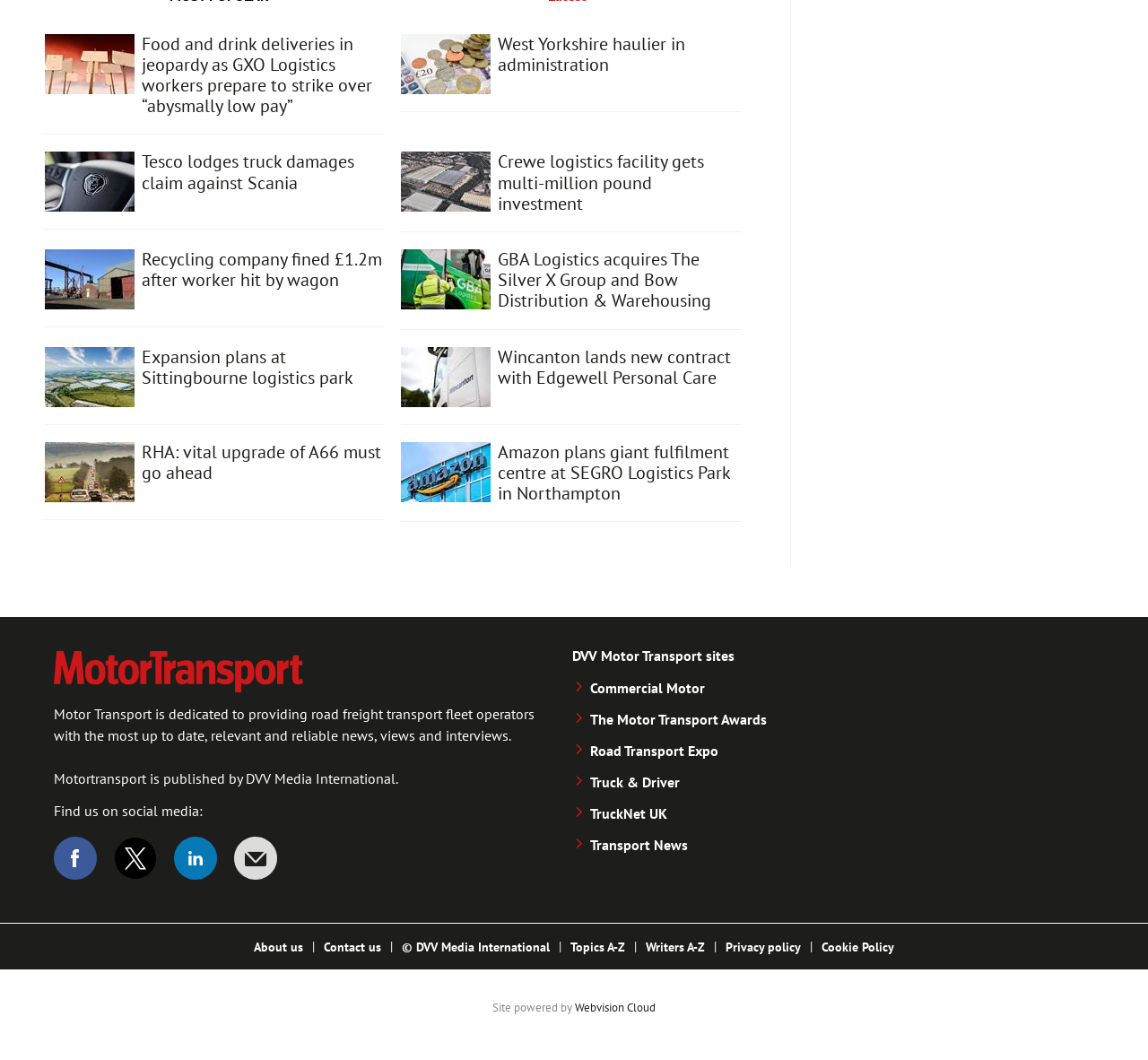What is the topic of the article with the image 'strike'?
Provide a concise answer using a single word or phrase based on the image.

Food and drink deliveries